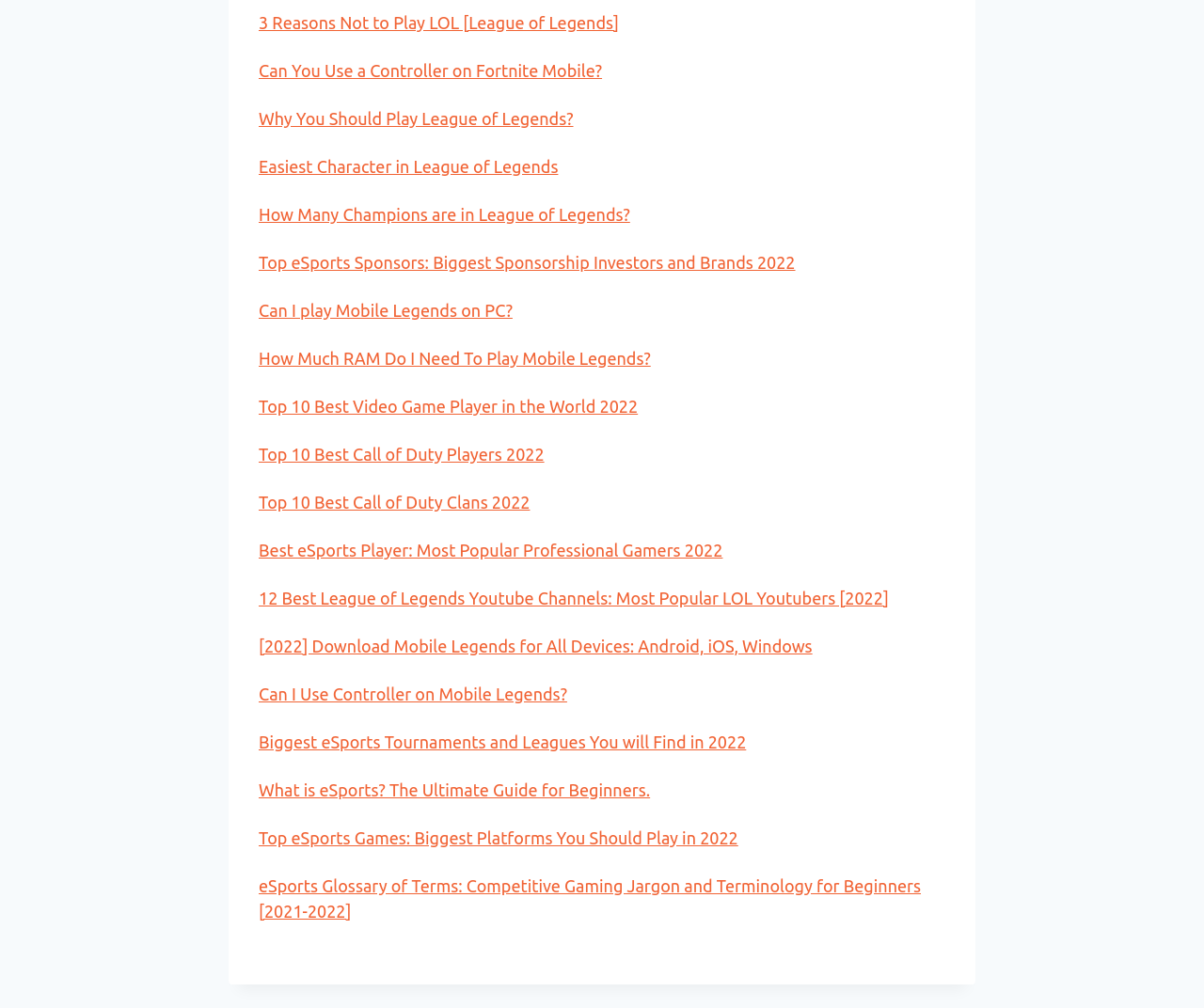Can you determine the bounding box coordinates of the area that needs to be clicked to fulfill the following instruction: "Find out how to download Mobile Legends for all devices"?

[0.215, 0.631, 0.675, 0.65]